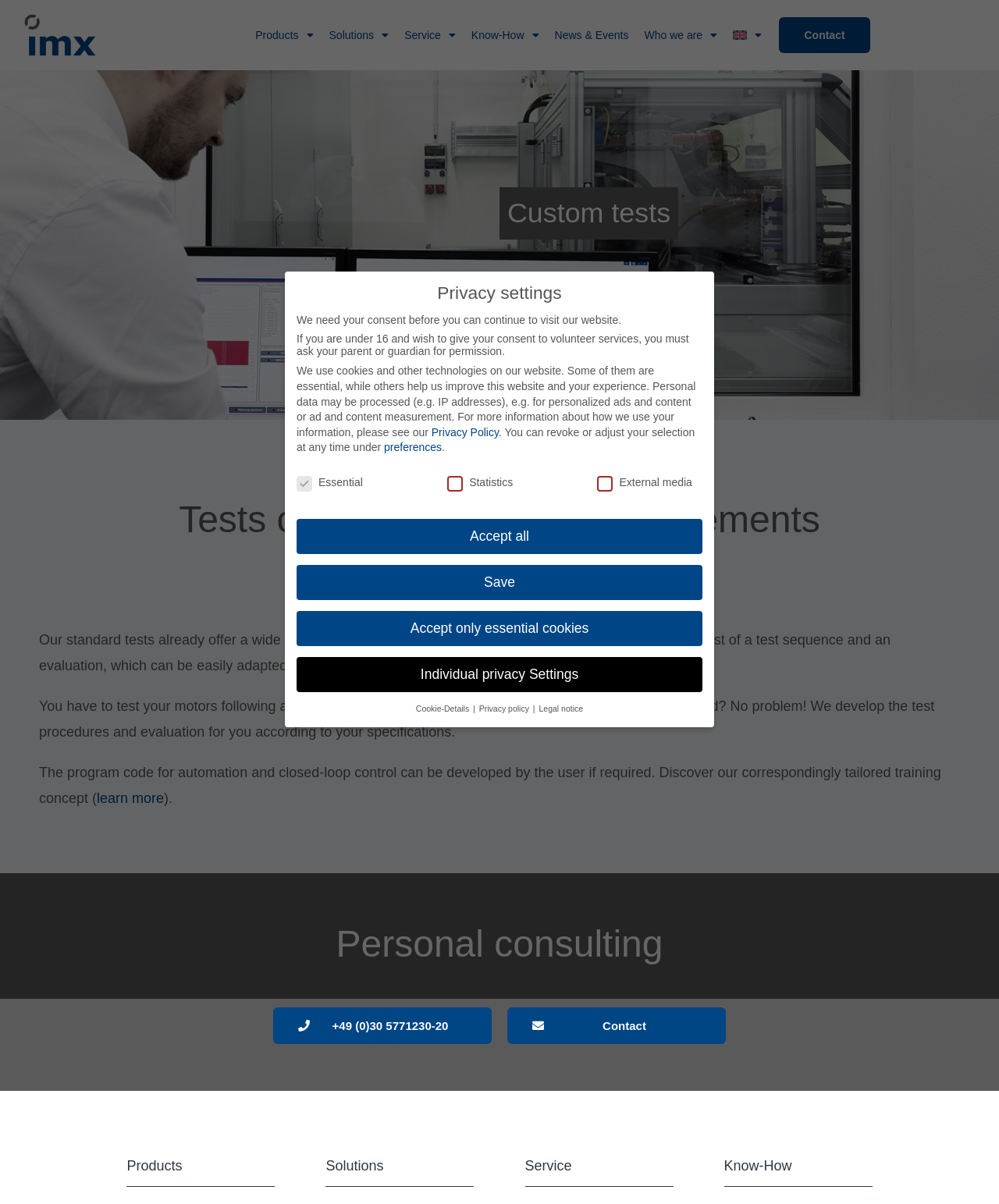How many main sections are there?
Kindly give a detailed and elaborate answer to the question.

There are two main sections on the webpage. The first section is the navigation menu at the top, which contains links to different pages such as 'Products', 'Solutions', and 'Service'. The second section is the main content area, which contains articles and headings.